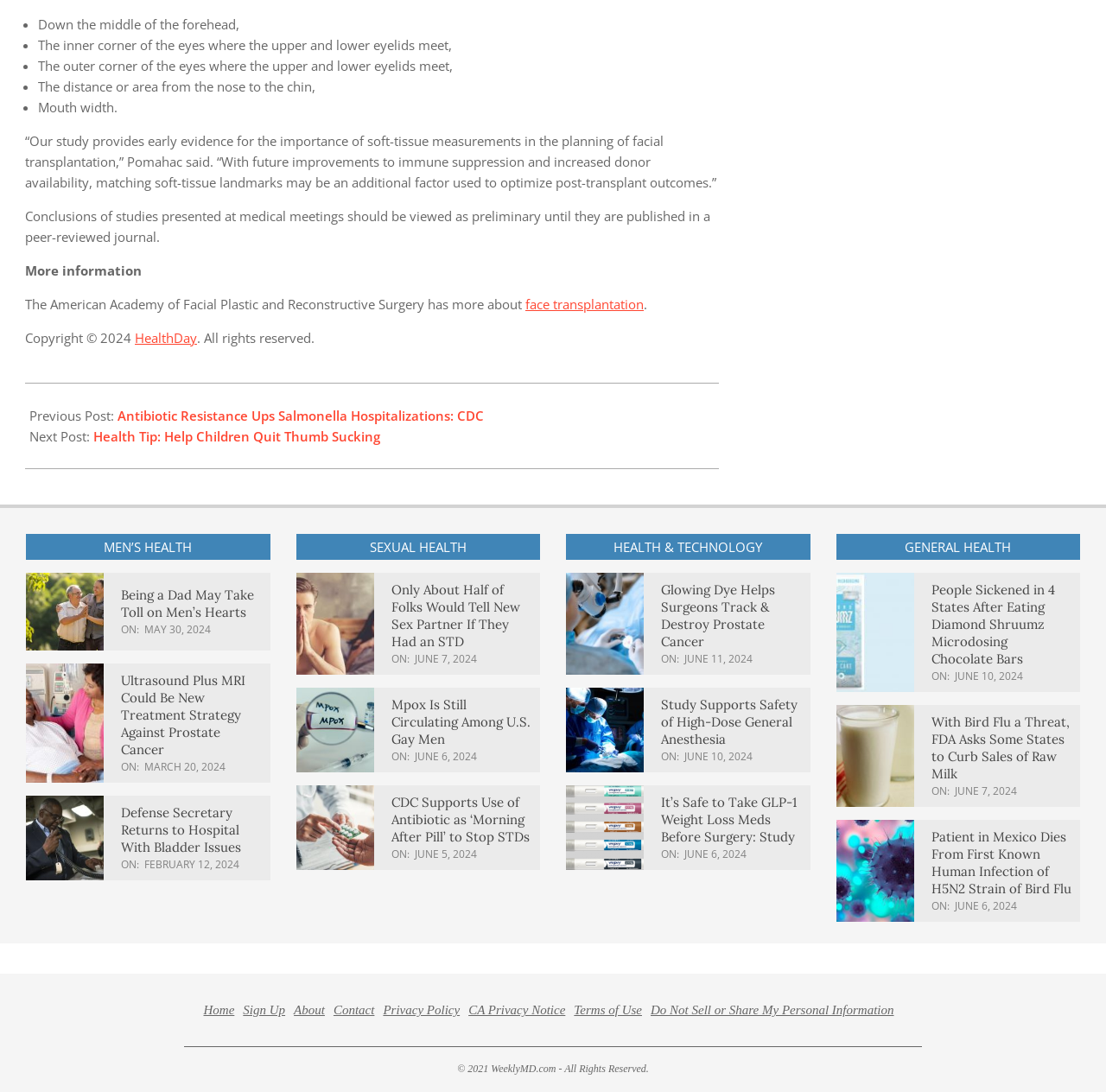What categories of health news are presented on the webpage?
Refer to the image and provide a detailed answer to the question.

The webpage presents three categories of health news: MEN'S HEALTH, SEXUAL HEALTH, and HEALTH & TECHNOLOGY, each with its own set of articles and links.